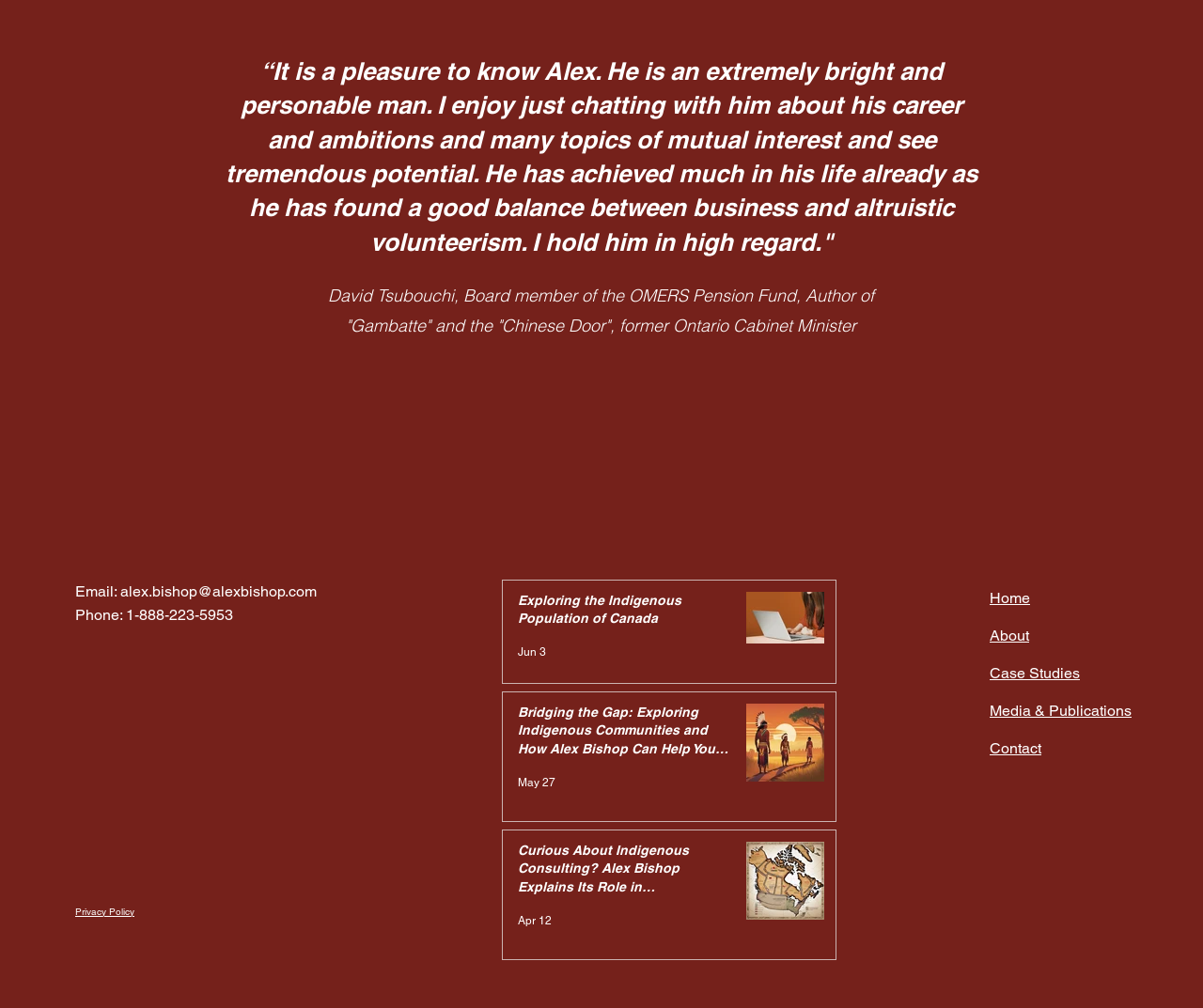Can you specify the bounding box coordinates for the region that should be clicked to fulfill this instruction: "Read the 'Exploring the Indigenous Population of Canada' post".

[0.417, 0.575, 0.695, 0.678]